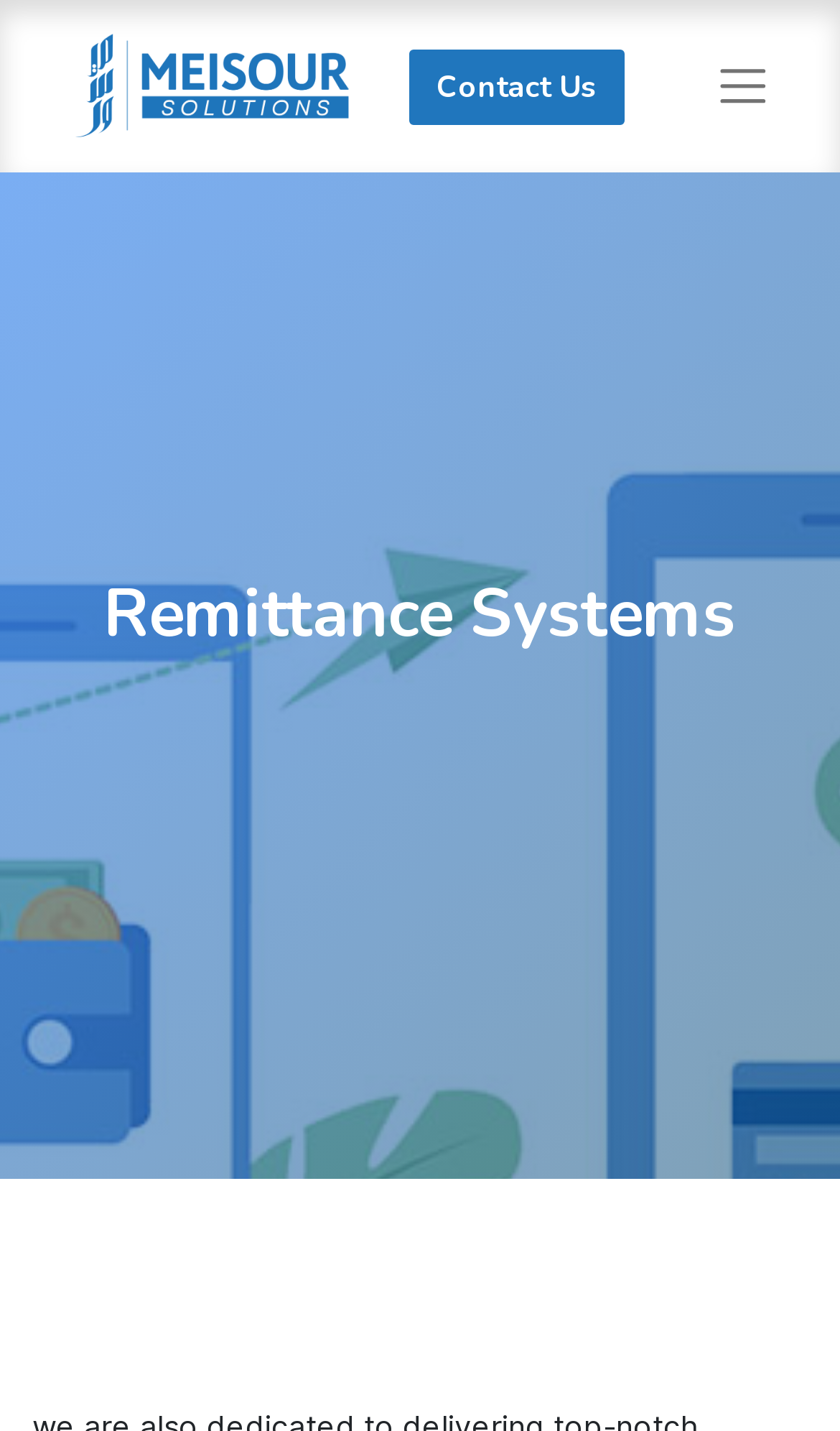Answer the following query with a single word or phrase:
How many headings are there on the webpage?

3